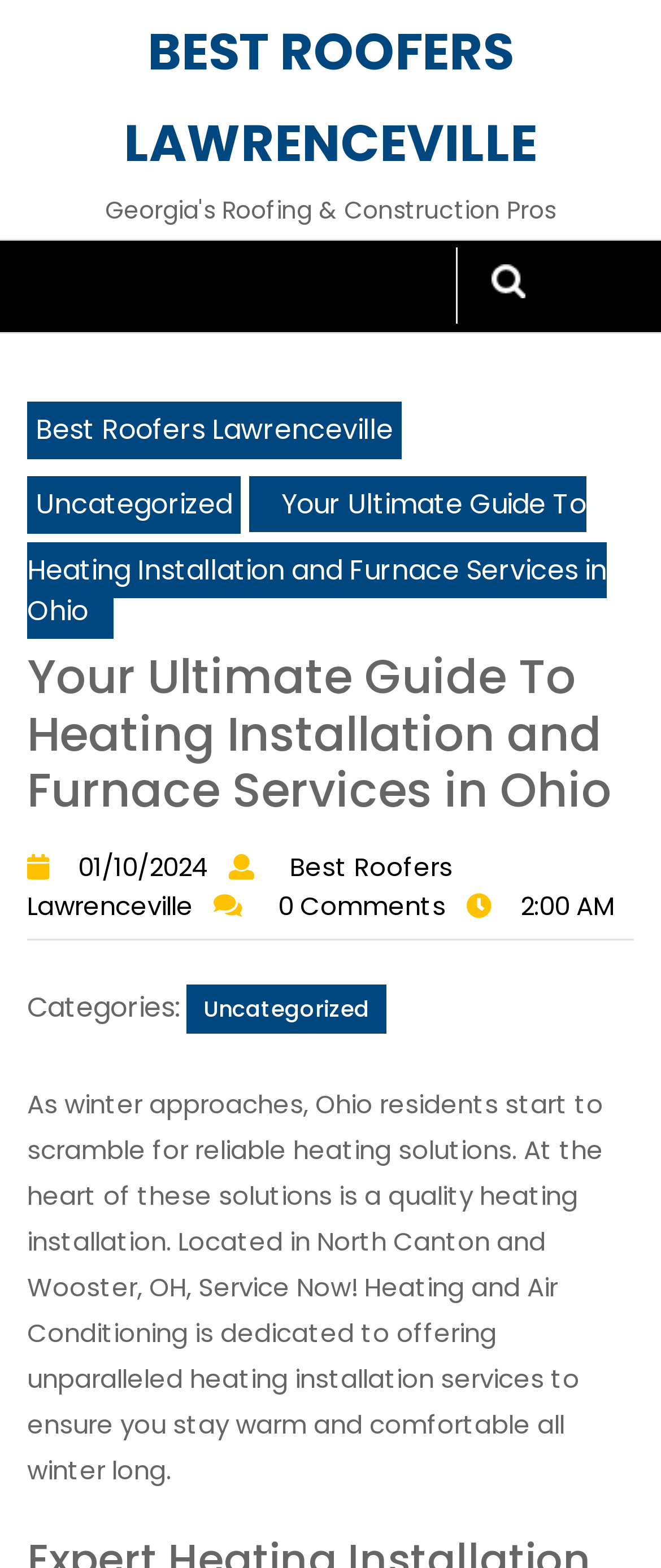Please answer the following question as detailed as possible based on the image: 
What is the purpose of the search box?

The search box is located near the top of the webpage, accompanied by a 'Search for:' label and a 'Search' button. This suggests that the search box is intended for users to search the website for specific content or keywords.